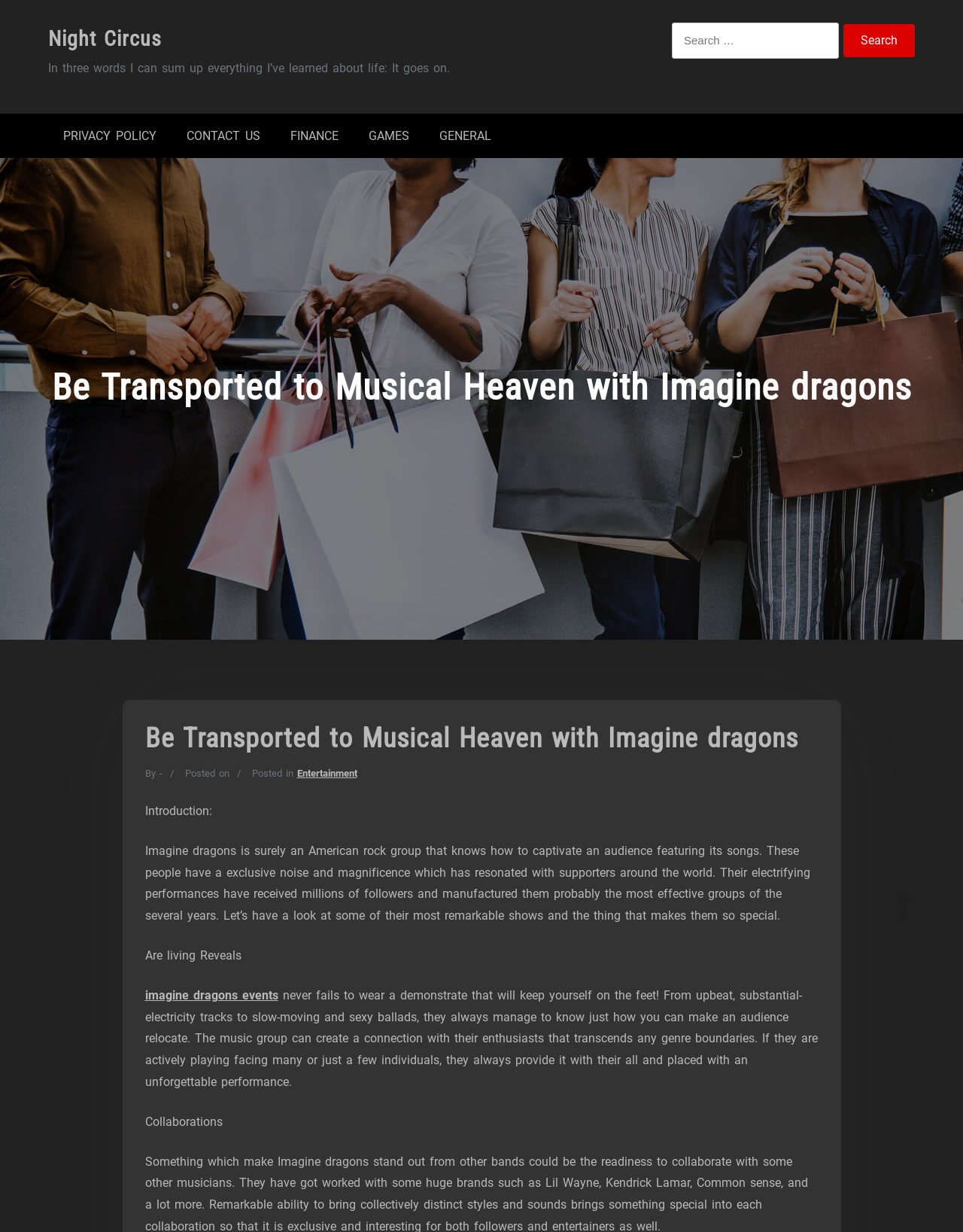Please locate the bounding box coordinates of the region I need to click to follow this instruction: "Visit Night Circus".

[0.05, 0.022, 0.168, 0.042]